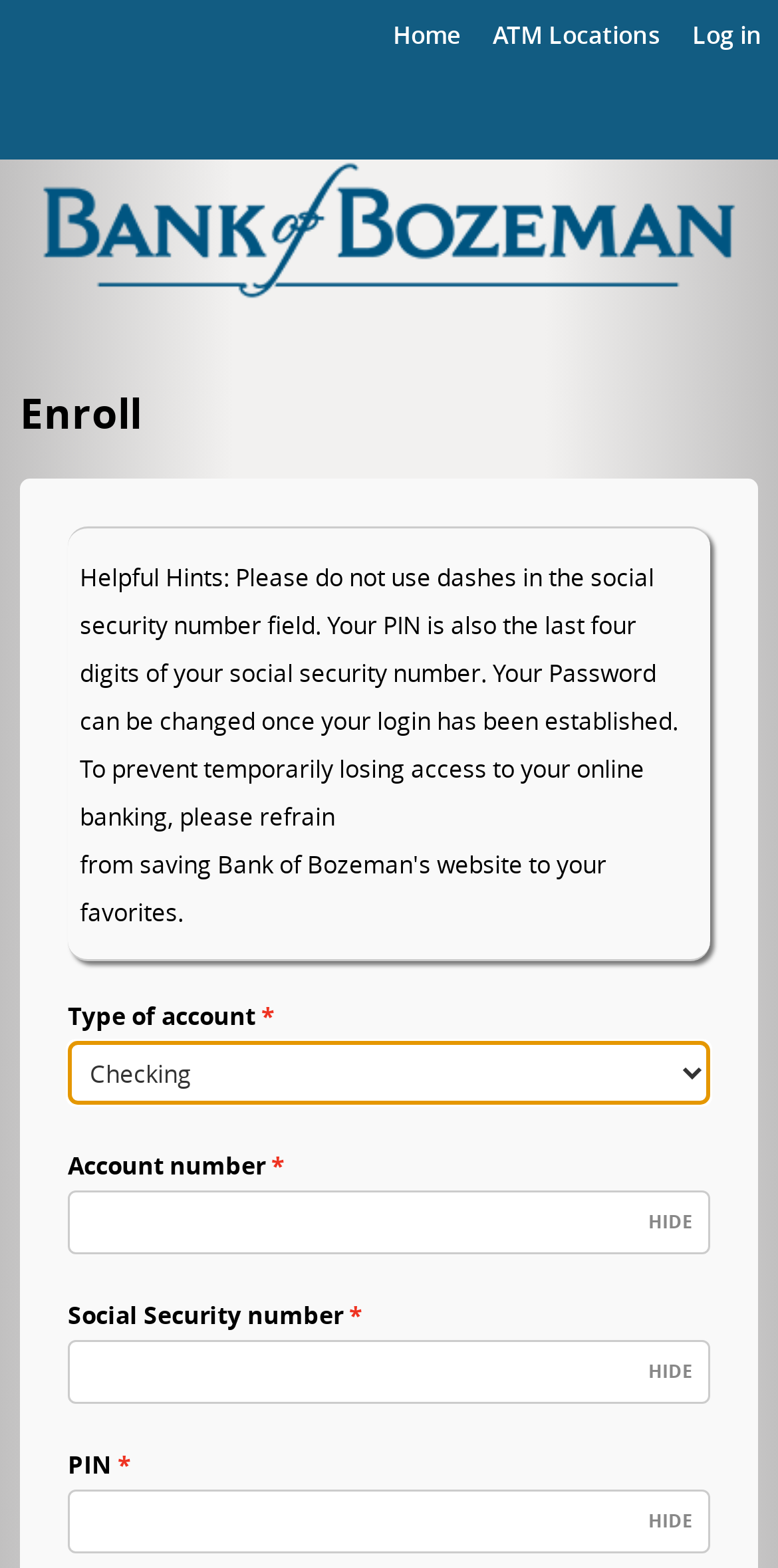From the screenshot, find the bounding box of the UI element matching this description: "Hide". Supply the bounding box coordinates in the form [left, top, right, bottom], each a float between 0 and 1.

[0.822, 0.762, 0.901, 0.798]